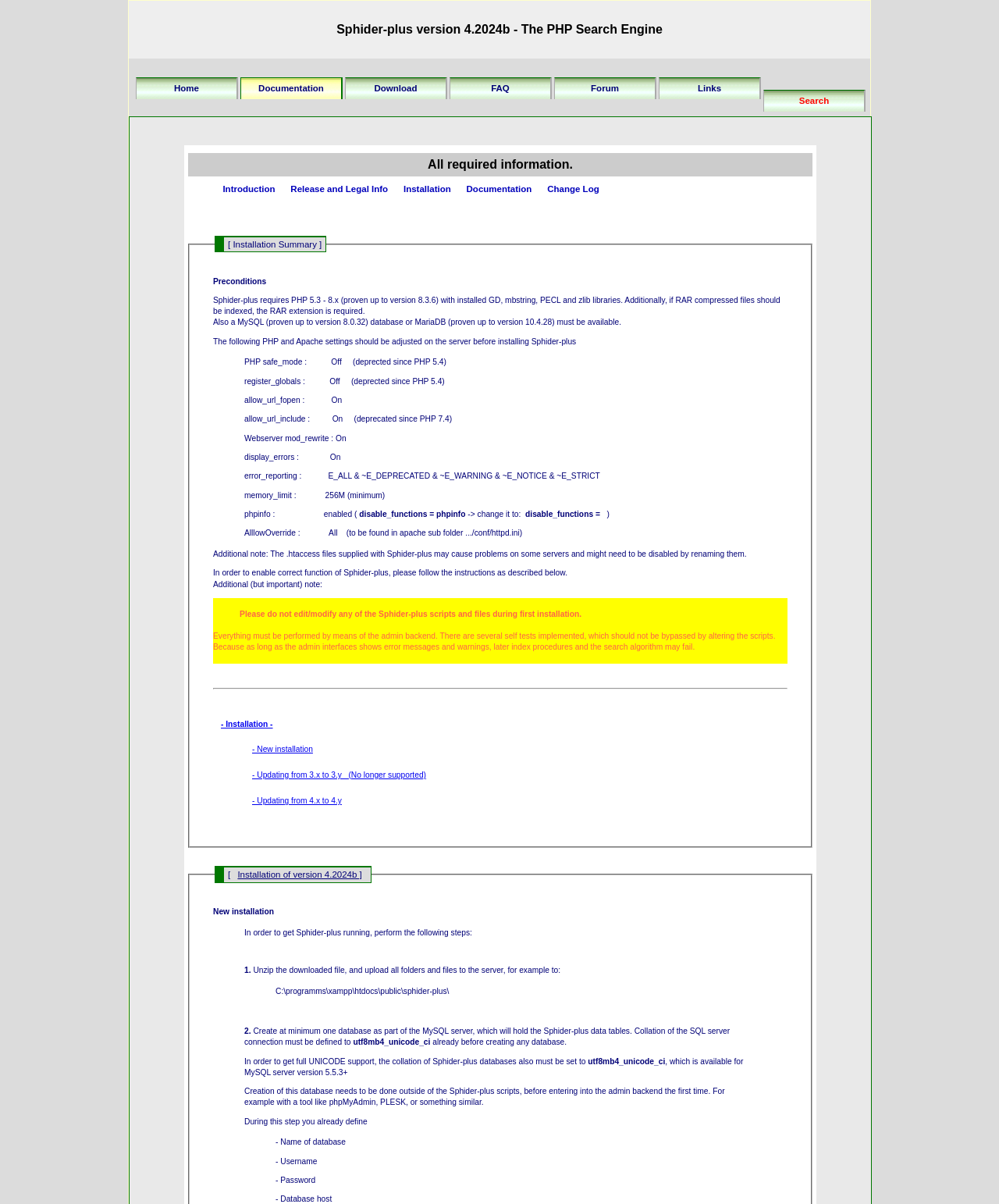What is the recommended collation for the SQL server connection?
Using the details from the image, give an elaborate explanation to answer the question.

The webpage recommends that the collation of the SQL server connection should be set to 'utf8mb4_unicode_ci' for full UNICODE support. This is mentioned in the section 'In order to get full UNICODE support, the collation of Sphider-plus databases also must be set to...'.